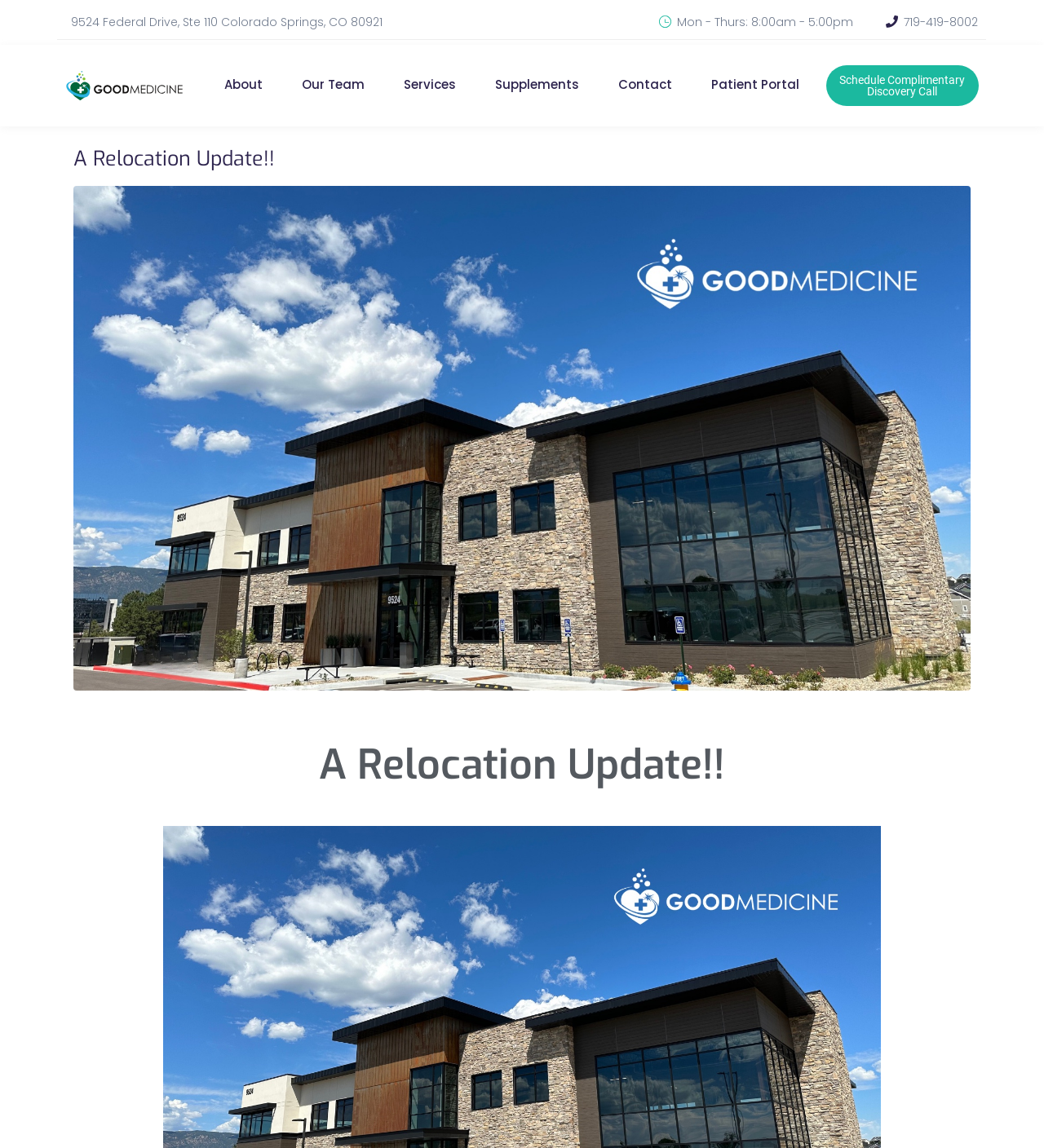Based on the element description: "Schedule Complimentary Discovery Call", identify the bounding box coordinates for this UI element. The coordinates must be four float numbers between 0 and 1, listed as [left, top, right, bottom].

[0.791, 0.057, 0.937, 0.092]